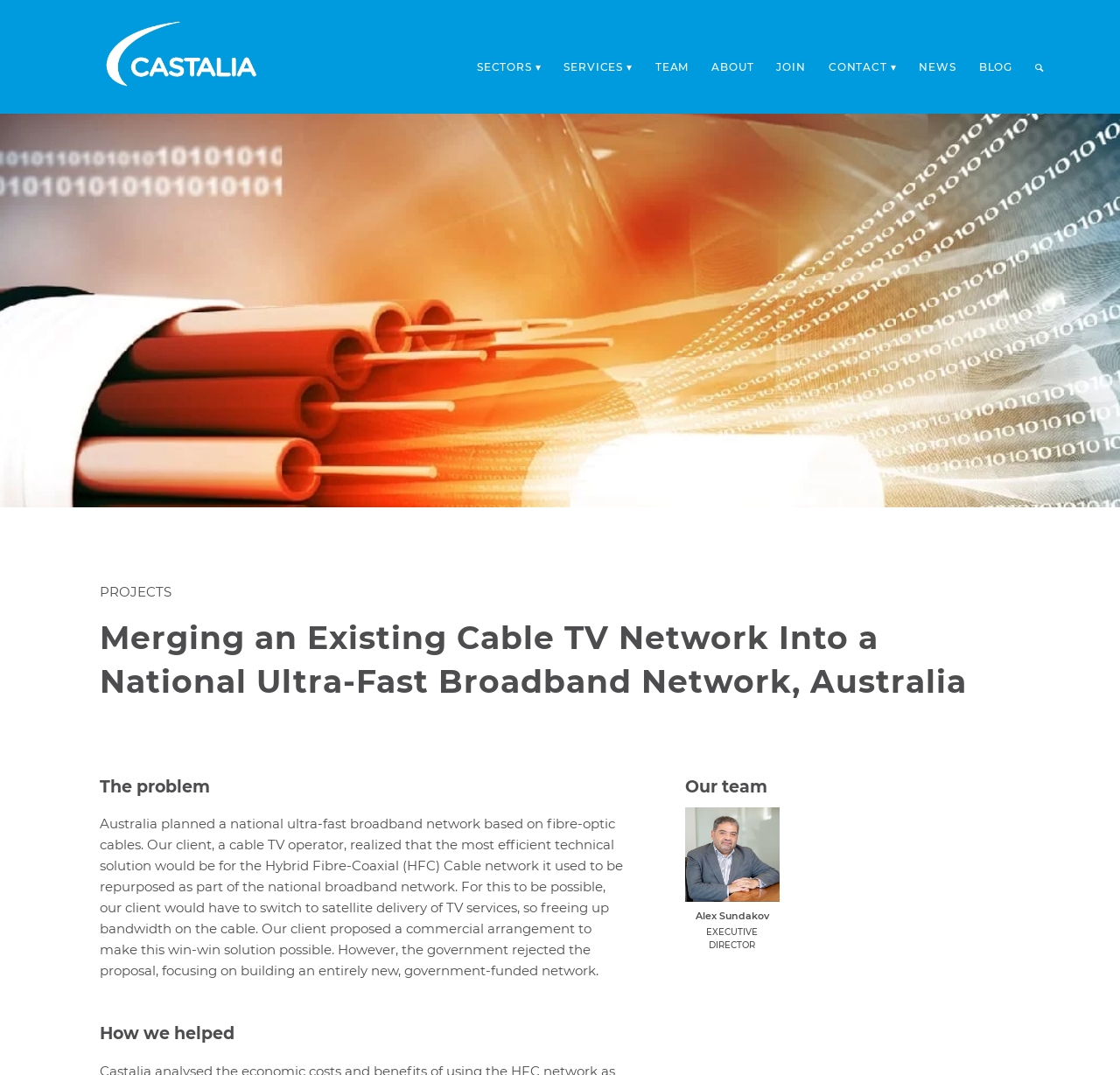What is the name of the company mentioned in the webpage?
Please give a detailed and elaborate answer to the question.

The company name 'Castalia' is mentioned in the webpage, specifically in the logo at the top left corner of the webpage, and also in the text content of the webpage.